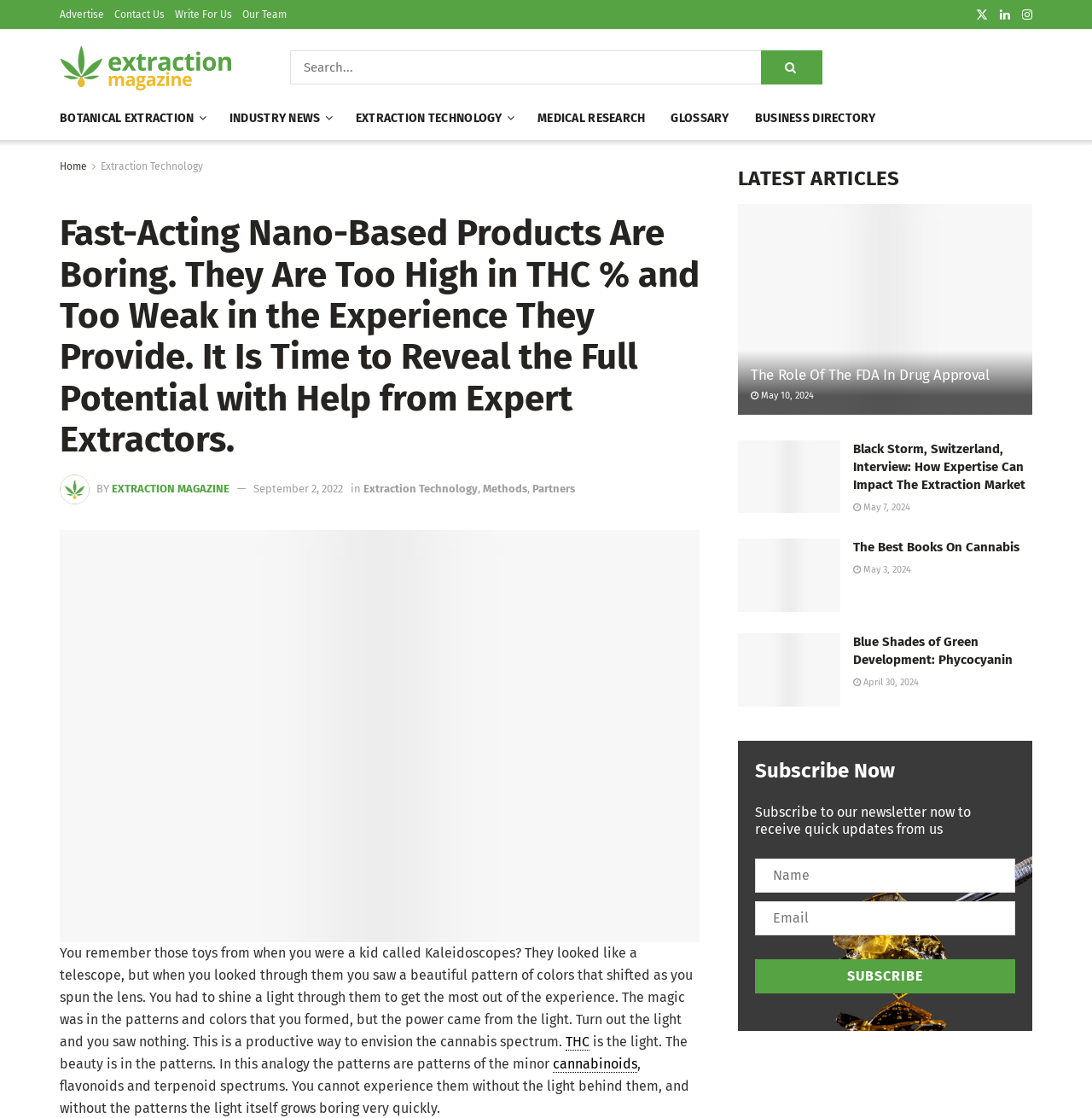Identify the bounding box coordinates for the UI element described as: "Partners".

[0.488, 0.431, 0.527, 0.443]